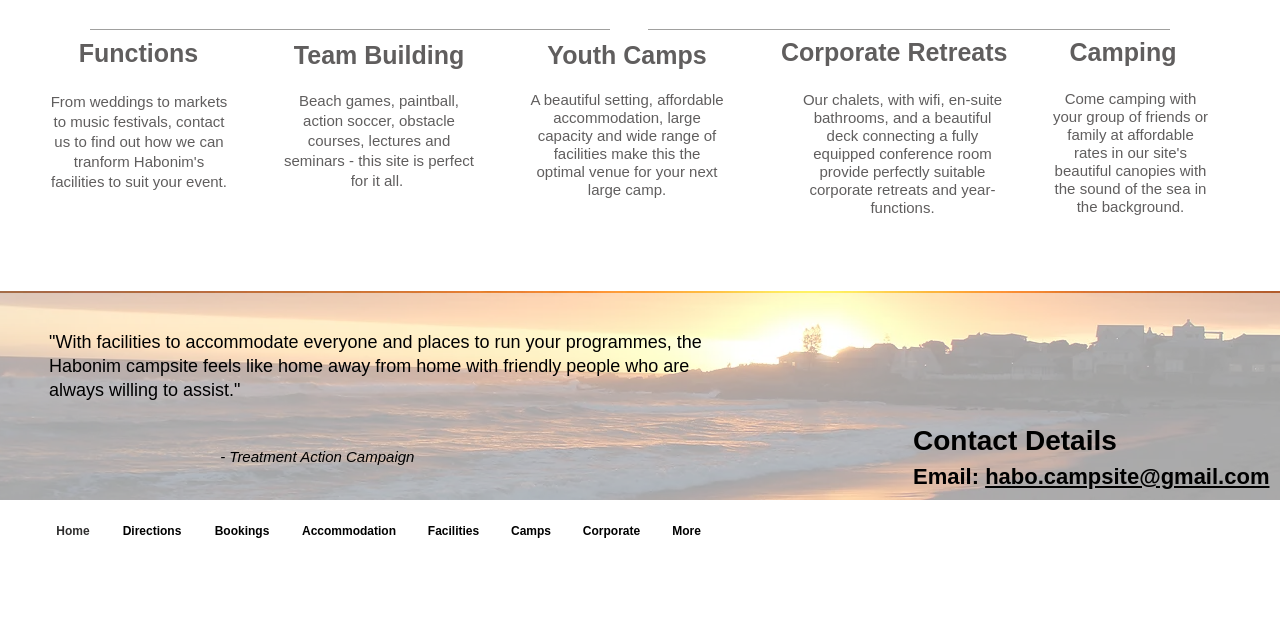Locate the bounding box of the UI element described by: "Team Building" in the given webpage screenshot.

[0.207, 0.053, 0.385, 0.119]